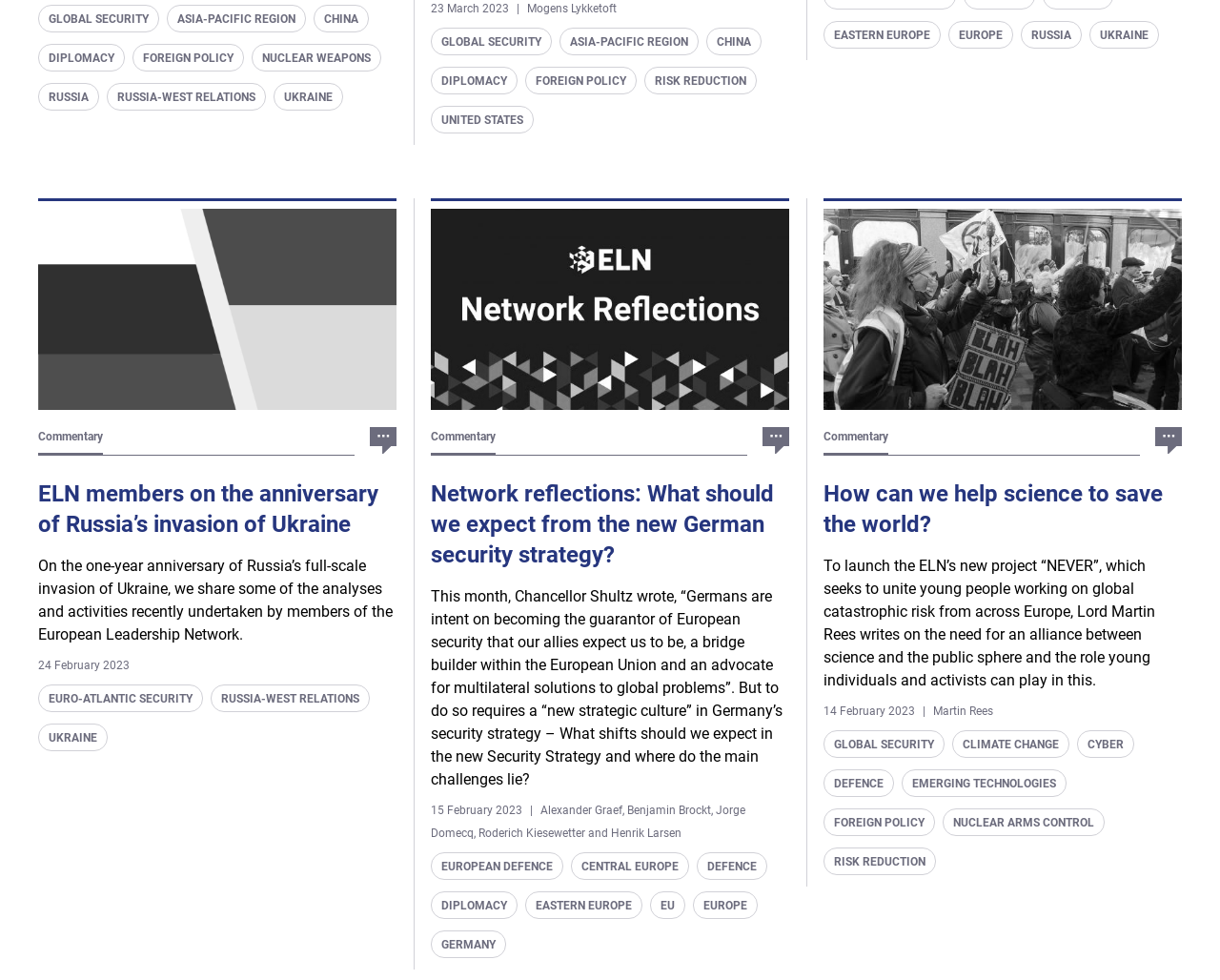Respond to the question below with a single word or phrase:
How many articles are on this webpage?

3